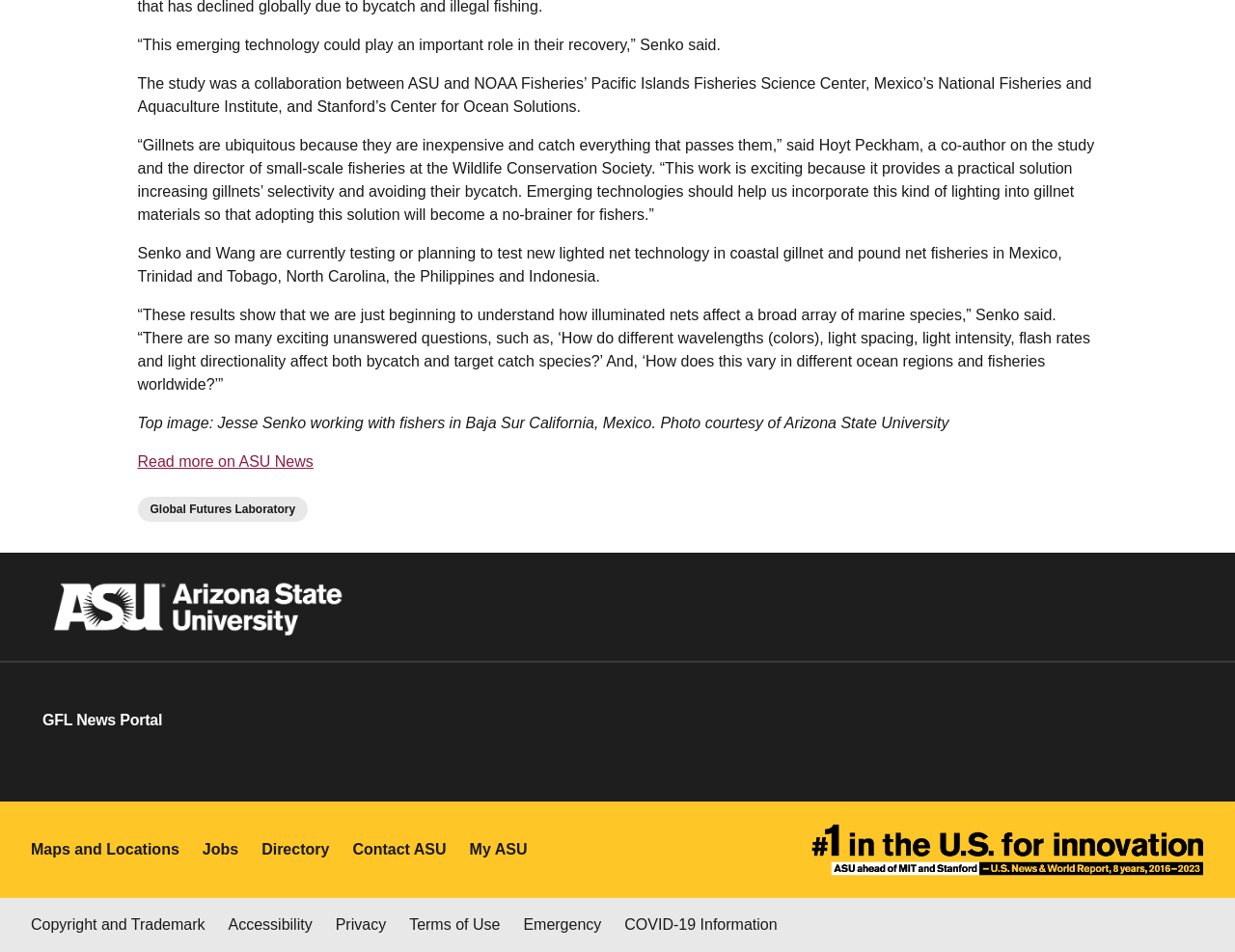Please give a concise answer to this question using a single word or phrase: 
What is the institution where Jesse Senko is working?

Arizona State University